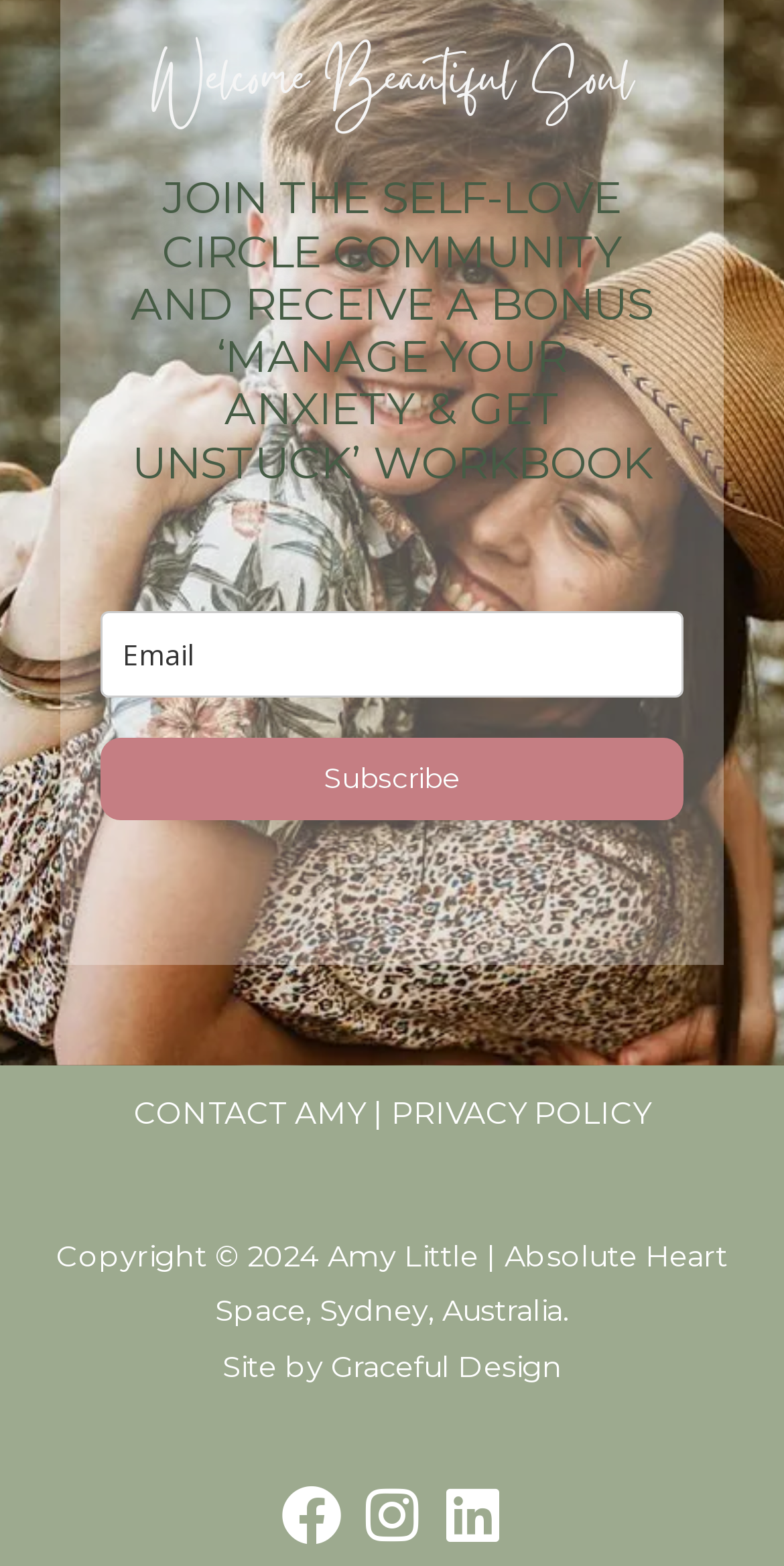Determine the bounding box coordinates in the format (top-left x, top-left y, bottom-right x, bottom-right y). Ensure all values are floating point numbers between 0 and 1. Identify the bounding box of the UI element described by: Site by Graceful Design

[0.283, 0.861, 0.717, 0.884]